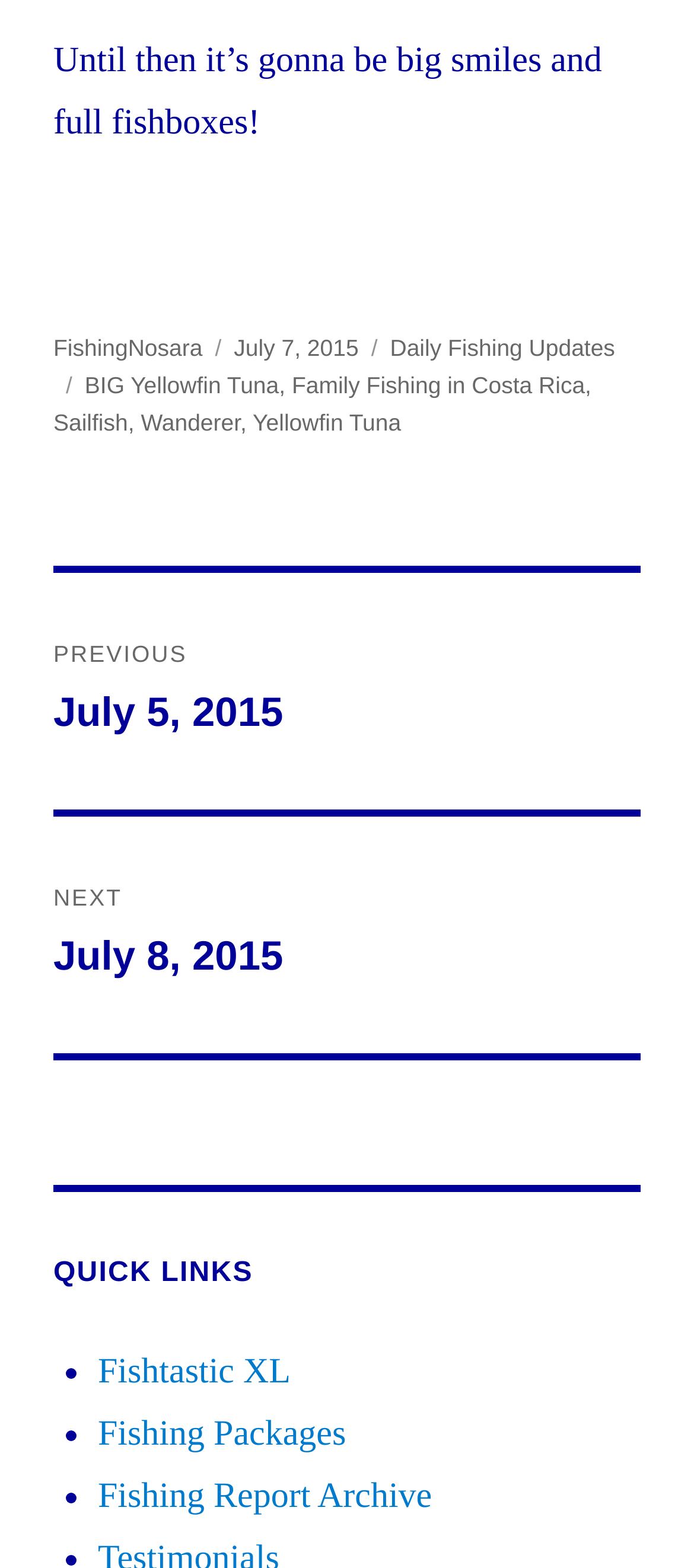Determine the bounding box coordinates of the element that should be clicked to execute the following command: "Check the post tags".

[0.12, 0.236, 0.19, 0.253]